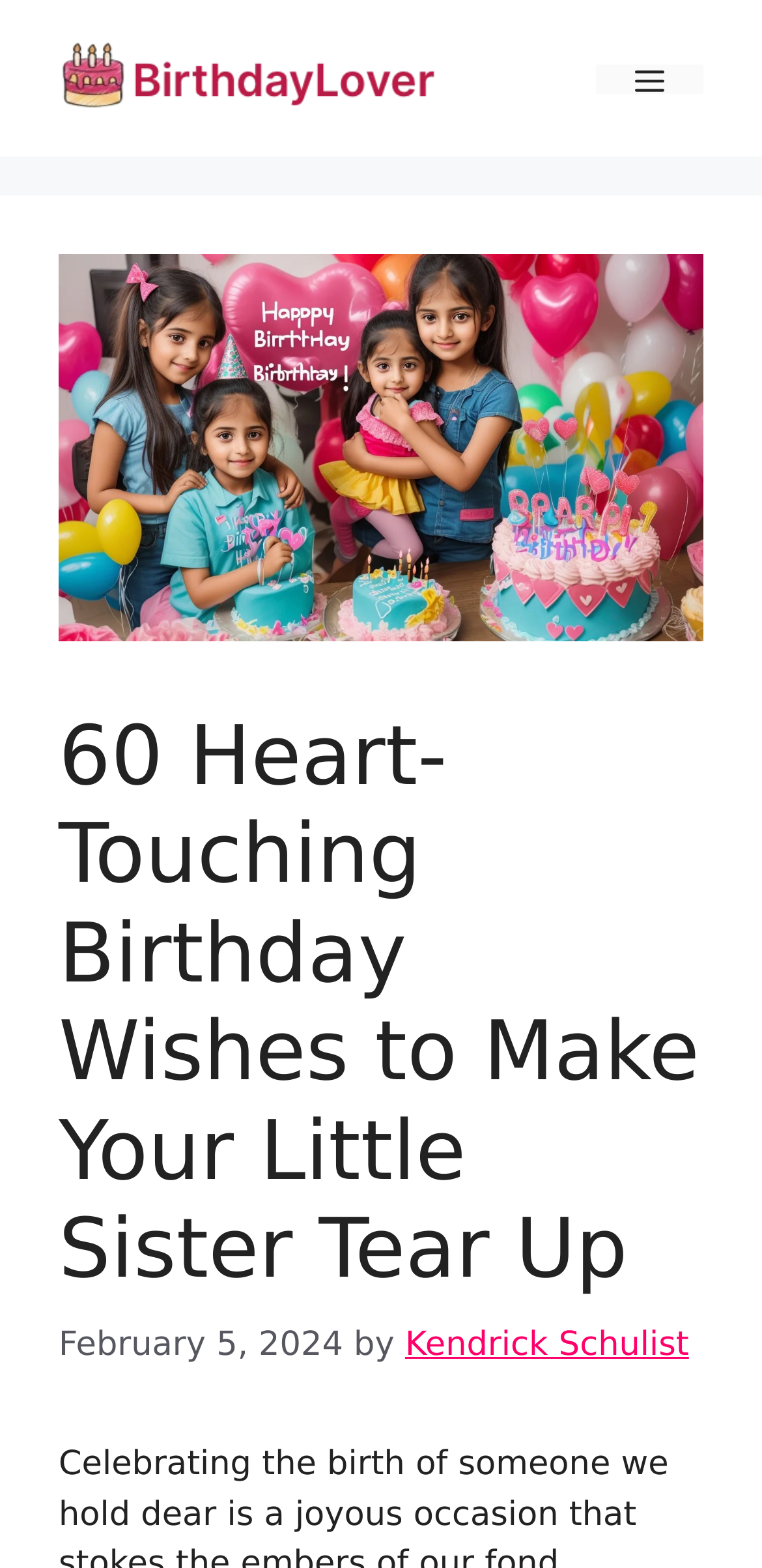What is the category of the webpage content?
Based on the image, answer the question with as much detail as possible.

The category of the webpage content can be determined by looking at the main heading and the overall structure of the webpage. The heading mentions 'Birthday Wishes', and the webpage appears to be focused on providing content related to birthday wishes for a little sister. Therefore, the category of the webpage content is likely 'Birthday Wishes'.